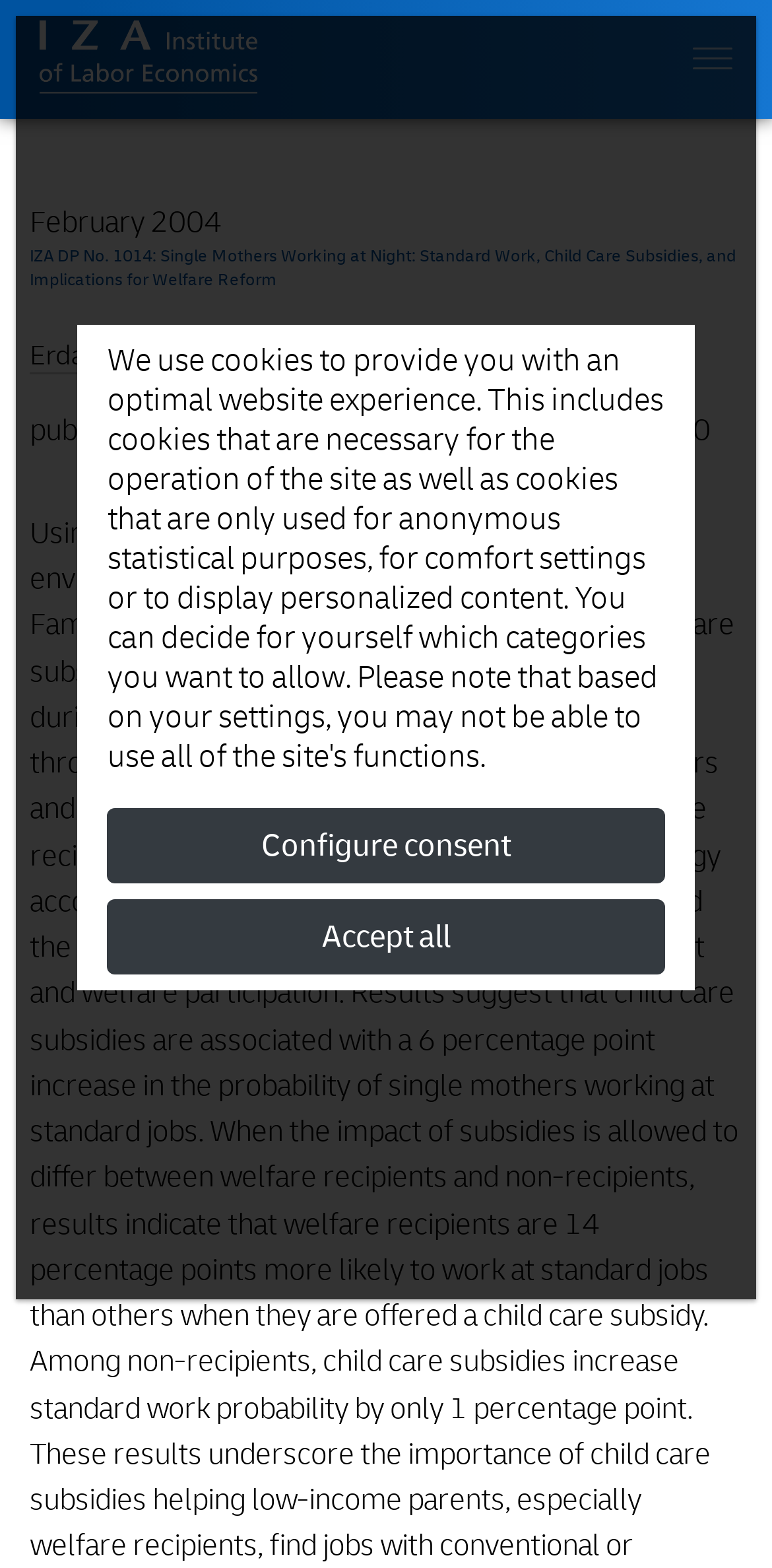Please specify the bounding box coordinates in the format (top-left x, top-left y, bottom-right x, bottom-right y), with values ranging from 0 to 1. Identify the bounding box for the UI component described as follows: Configure consent

[0.139, 0.515, 0.861, 0.563]